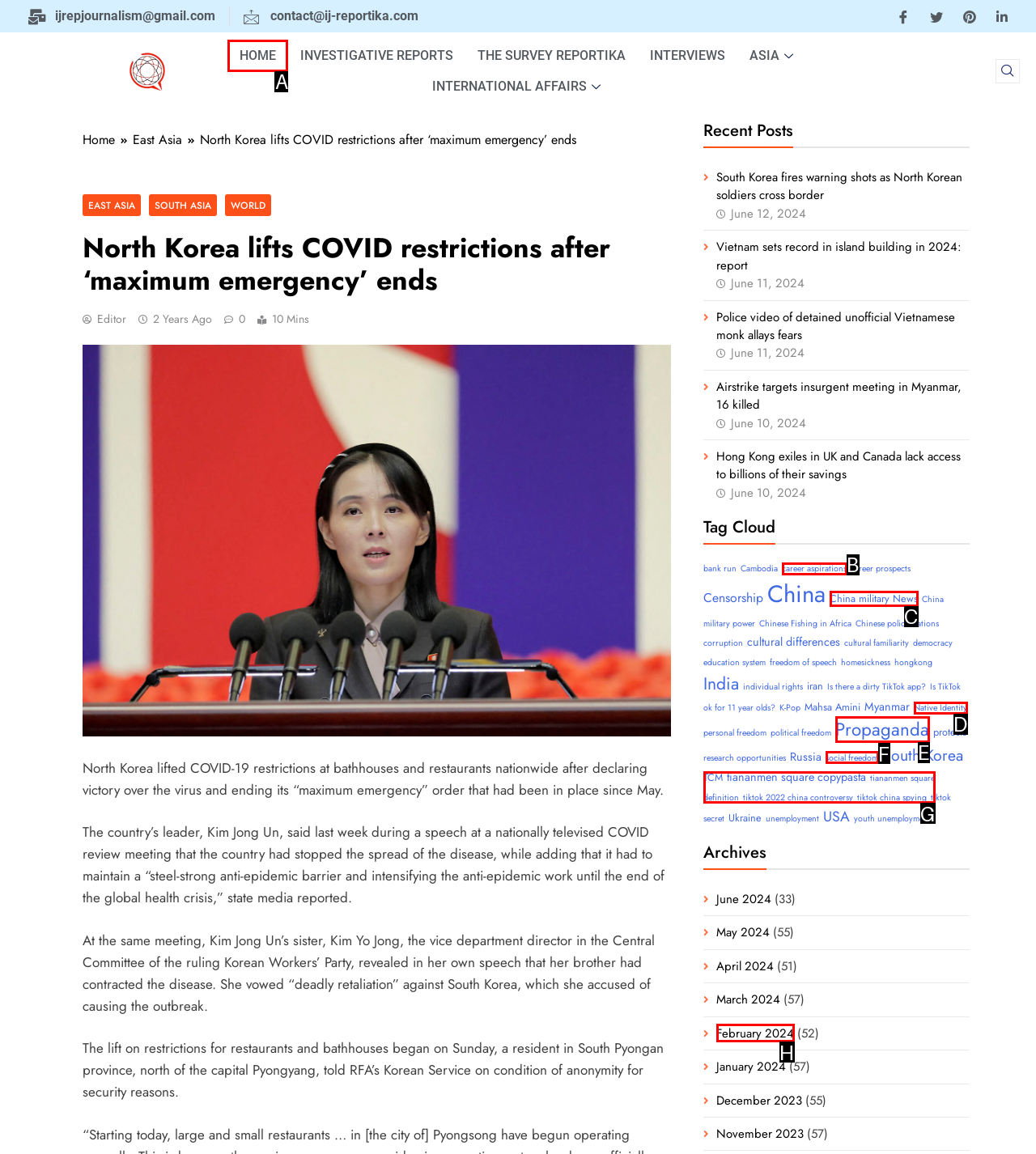Select the letter of the UI element that matches this task: Contact https://www.compasslandcapital.com/
Provide the answer as the letter of the correct choice.

None